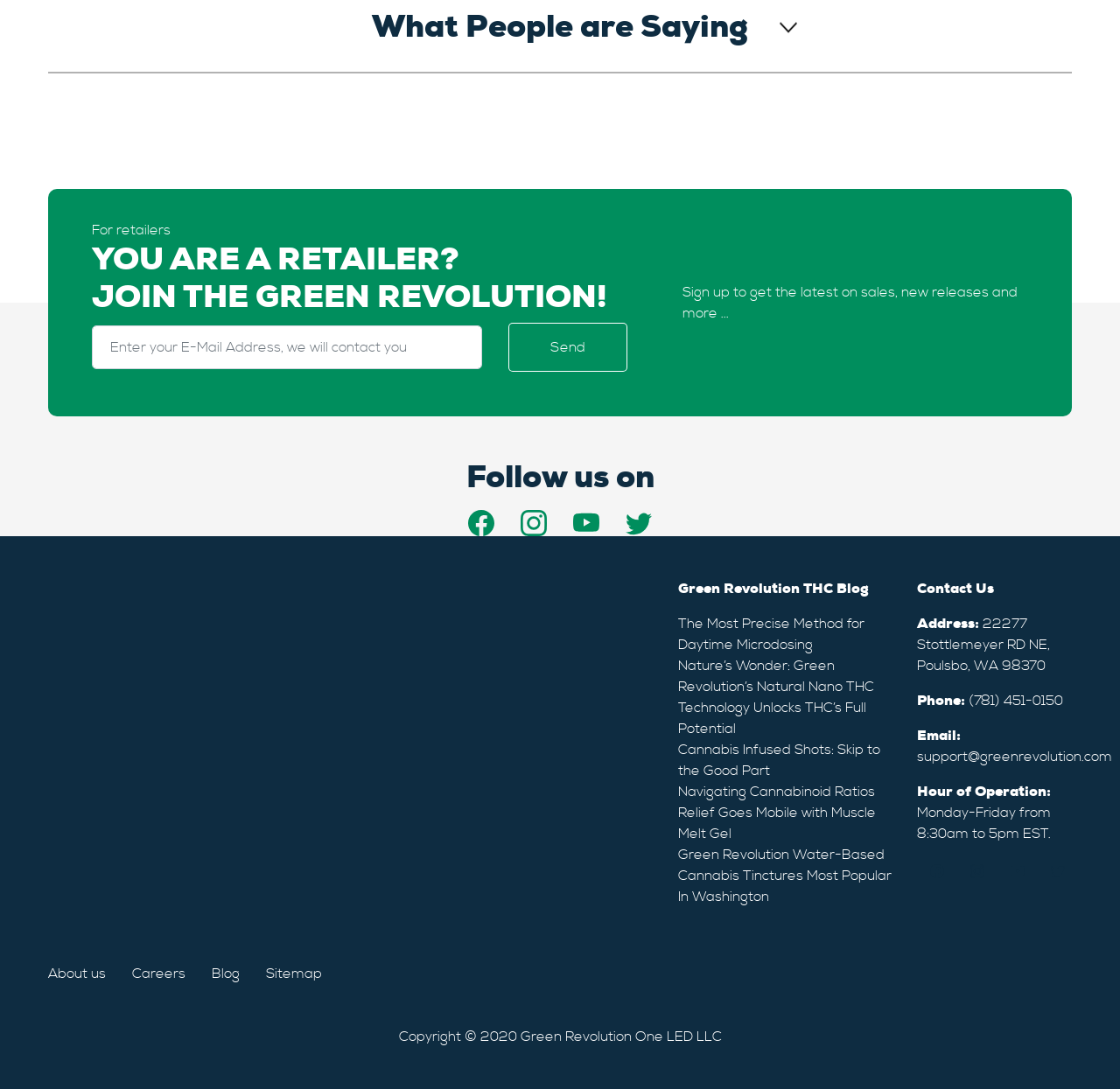What is the address of the company?
Use the information from the screenshot to give a comprehensive response to the question.

The company address can be found in the 'Contact Us' section, which provides the address as '22277 Stottlemeyer RD NE, Poulsbo, WA 98370'. This address is located in the state of Washington.